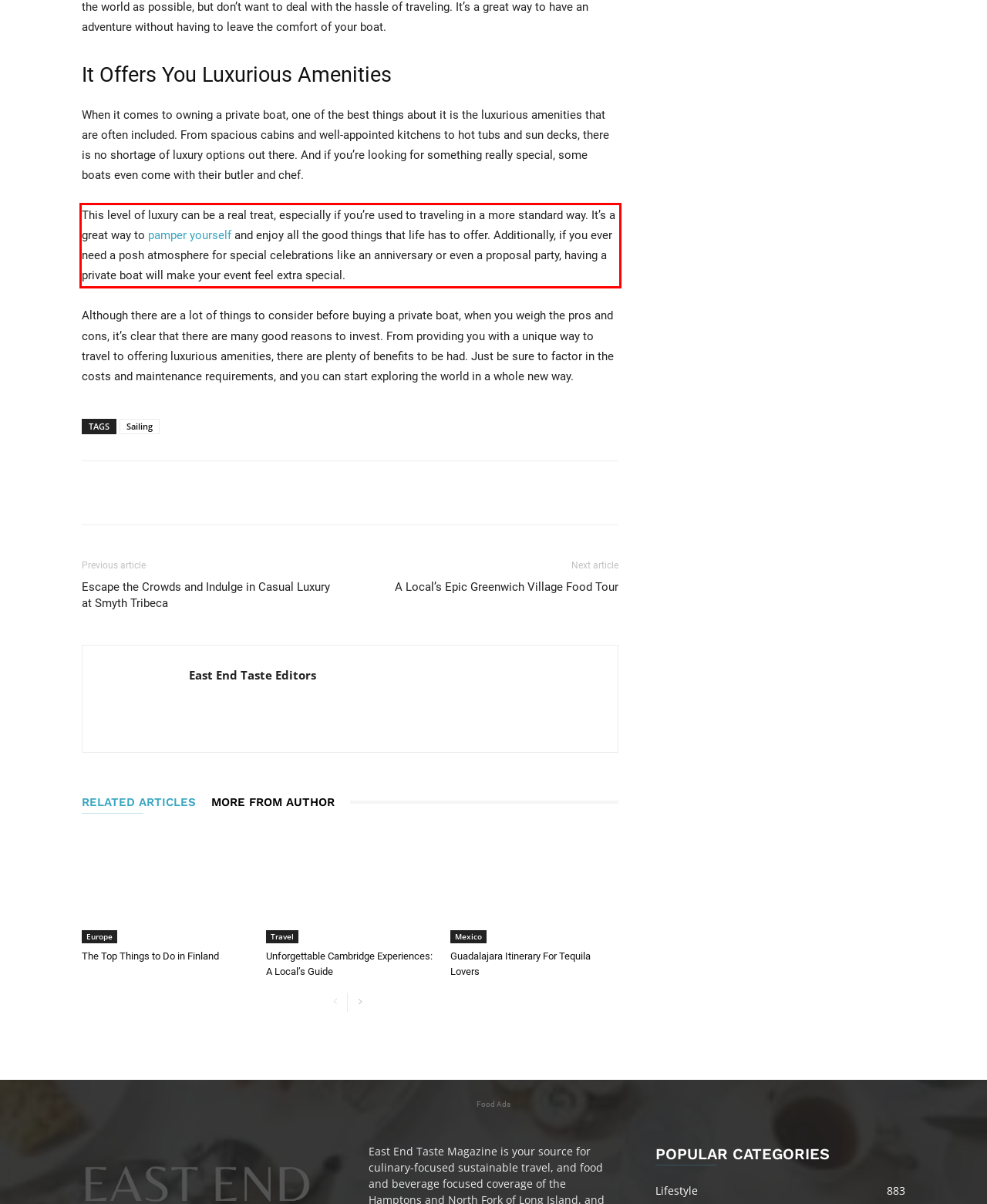Please recognize and transcribe the text located inside the red bounding box in the webpage image.

This level of luxury can be a real treat, especially if you’re used to traveling in a more standard way. It’s a great way to pamper yourself and enjoy all the good things that life has to offer. Additionally, if you ever need a posh atmosphere for special celebrations like an anniversary or even a proposal party, having a private boat will make your event feel extra special.